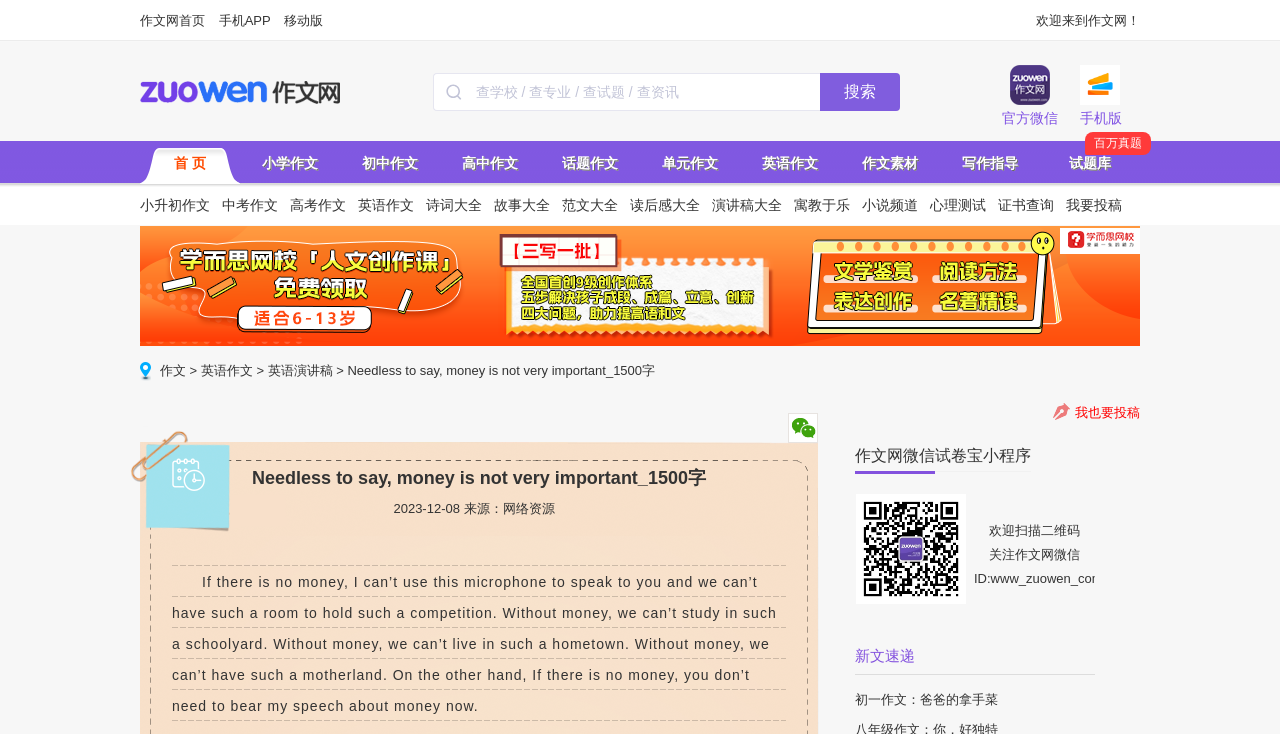Based on the element description "英语作文", predict the bounding box coordinates of the UI element.

[0.28, 0.251, 0.323, 0.308]